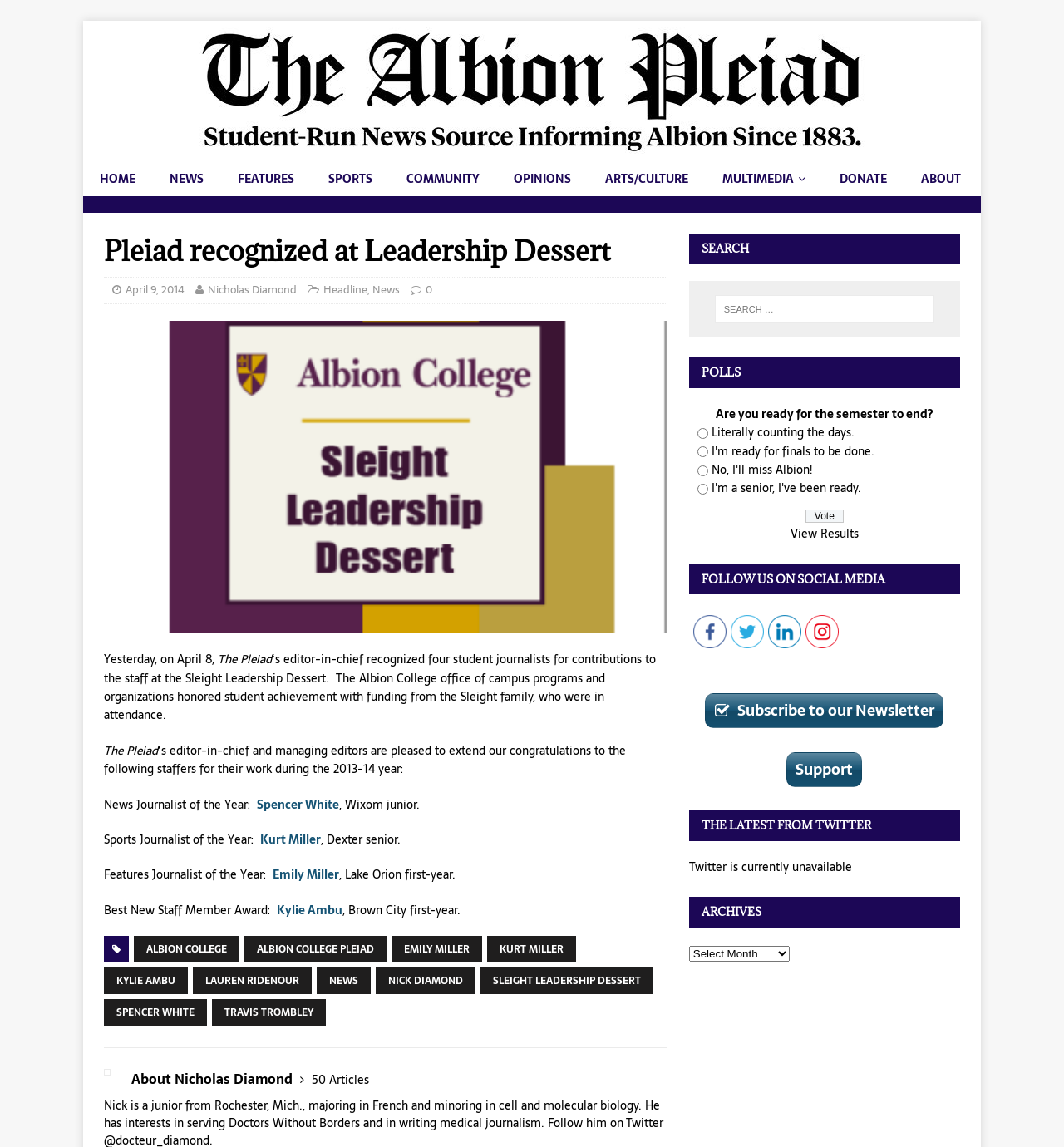Show me the bounding box coordinates of the clickable region to achieve the task as per the instruction: "Follow on Facebook".

[0.651, 0.537, 0.683, 0.566]